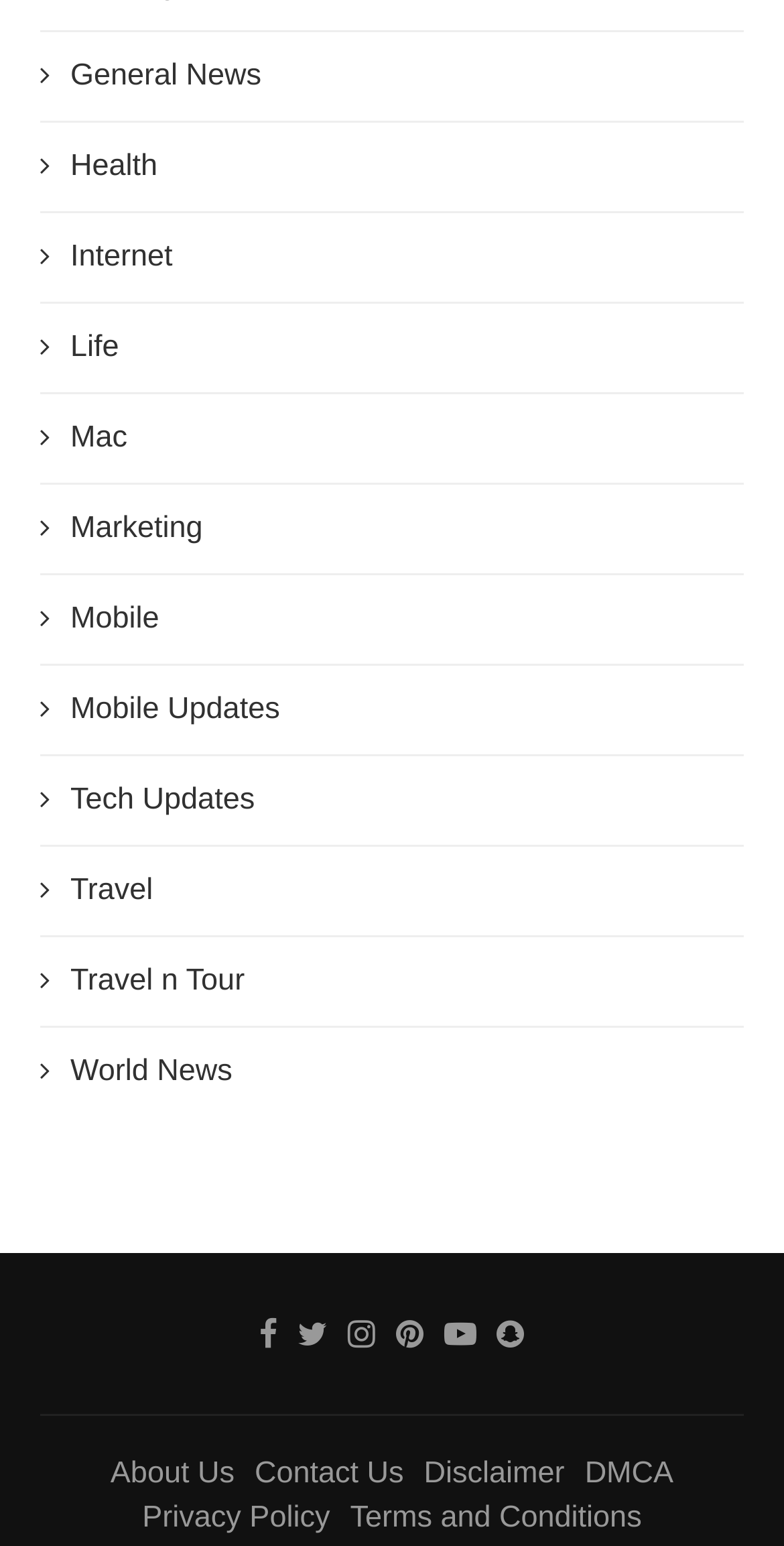Locate the bounding box coordinates of the element to click to perform the following action: 'Browse Tech Updates'. The coordinates should be given as four float values between 0 and 1, in the form of [left, top, right, bottom].

[0.051, 0.503, 0.944, 0.531]